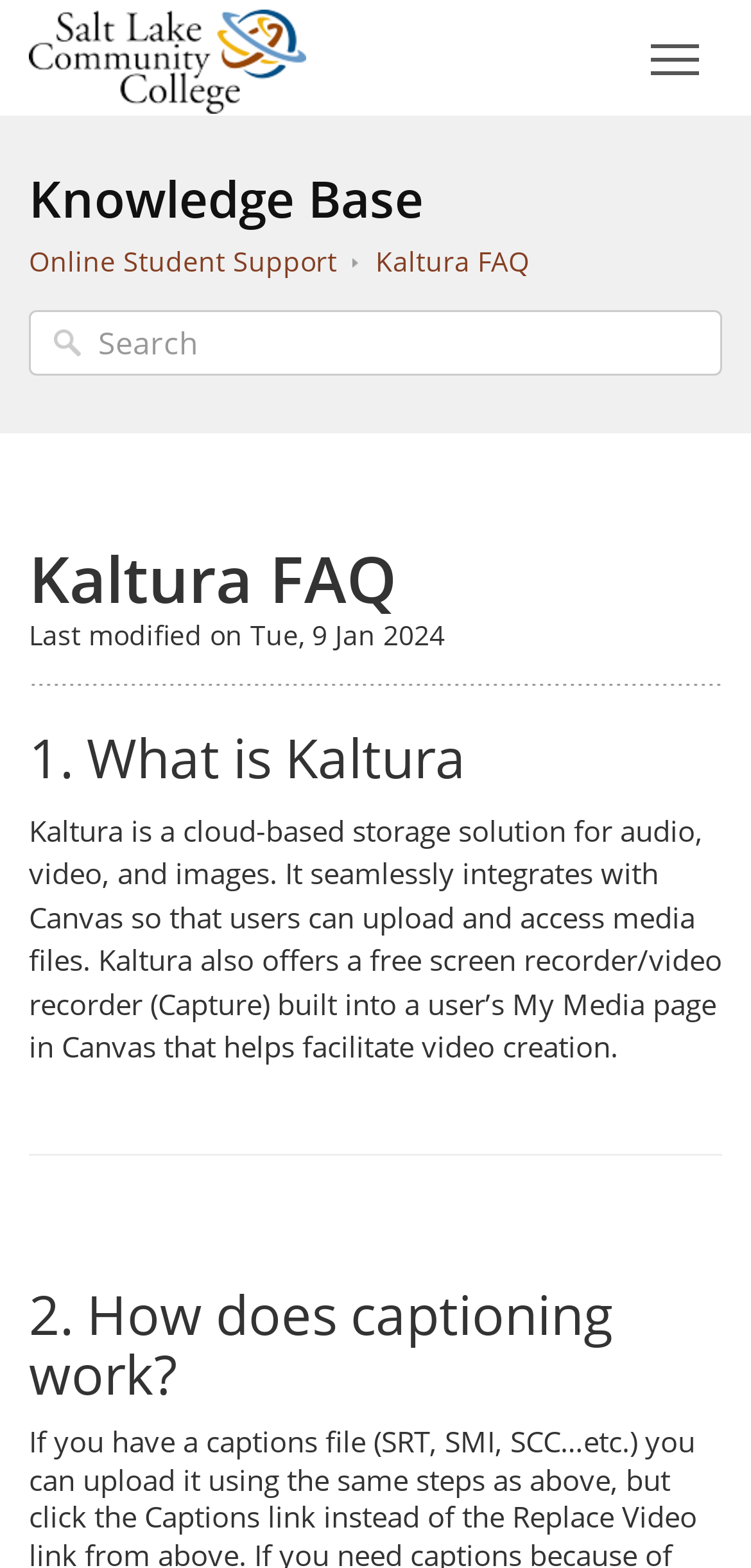Give a detailed account of the webpage's layout and content.

The webpage is the Salt Lake Community College's Online Campus Support Center, specifically the Kaltura FAQ section. At the top left, there is a link to the SLCC Online Support Center, accompanied by an image with the same name. On the top right, there is a link to the menu. 

Below the top section, there is a heading that reads "Knowledge Base", with a link to the same name below it. To the right of the "Knowledge Base" link, there are two more links: "Online Student Support" and "Kaltura FAQ". 

A search box is located below these links, followed by an iframe. A header section comes next, containing a heading that reads "Kaltura FAQ" and a static text indicating the last modification date of the page. 

The main content of the page is divided into sections, each with a heading and a descriptive text. The first section is about what Kaltura is, describing it as a cloud-based storage solution for audio, video, and images that integrates with Canvas. The second section is about how captioning works, but the specific details are not provided on this screenshot.